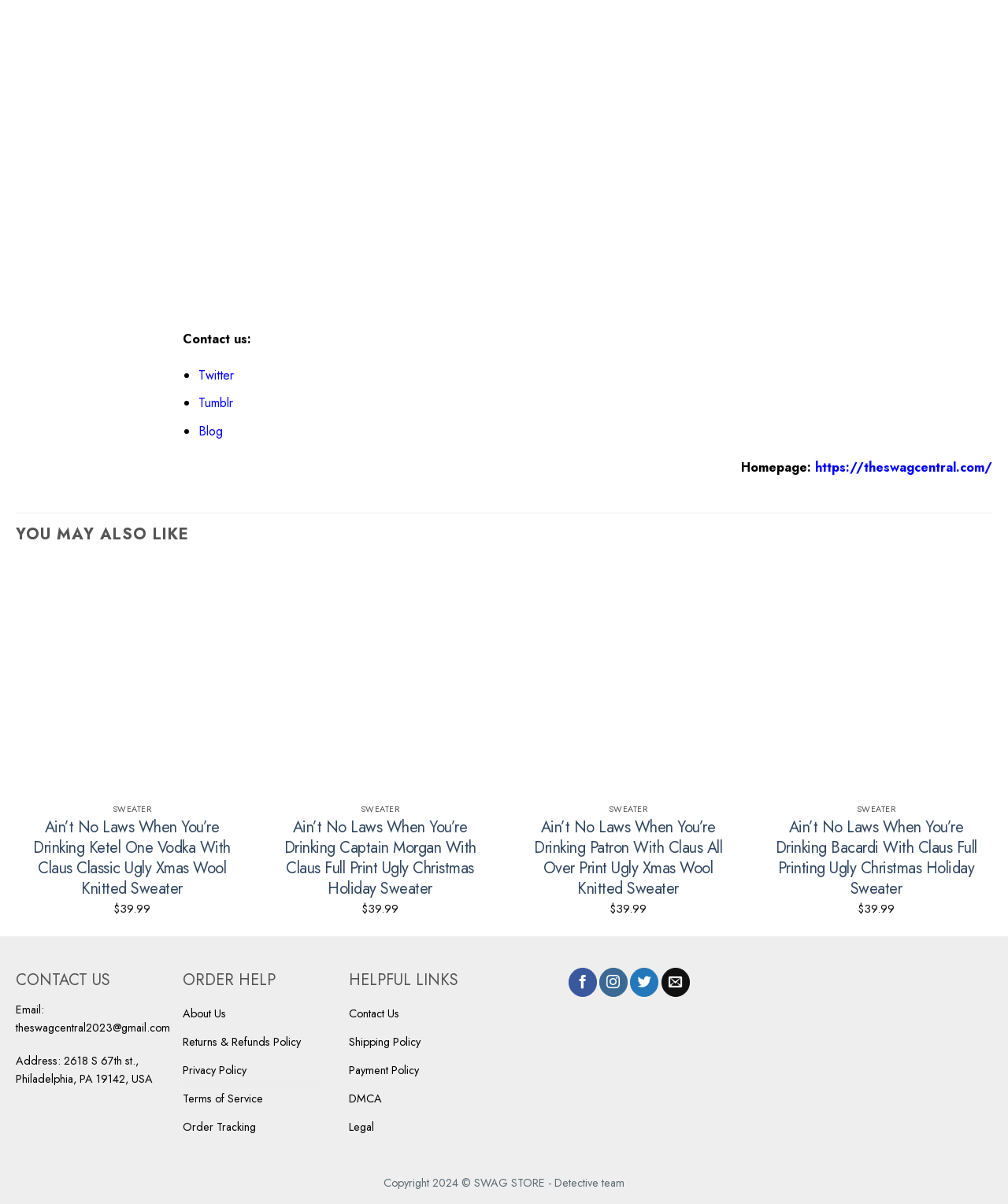Please identify the bounding box coordinates of the area I need to click to accomplish the following instruction: "Get help with order tracking".

[0.181, 0.926, 0.323, 0.949]